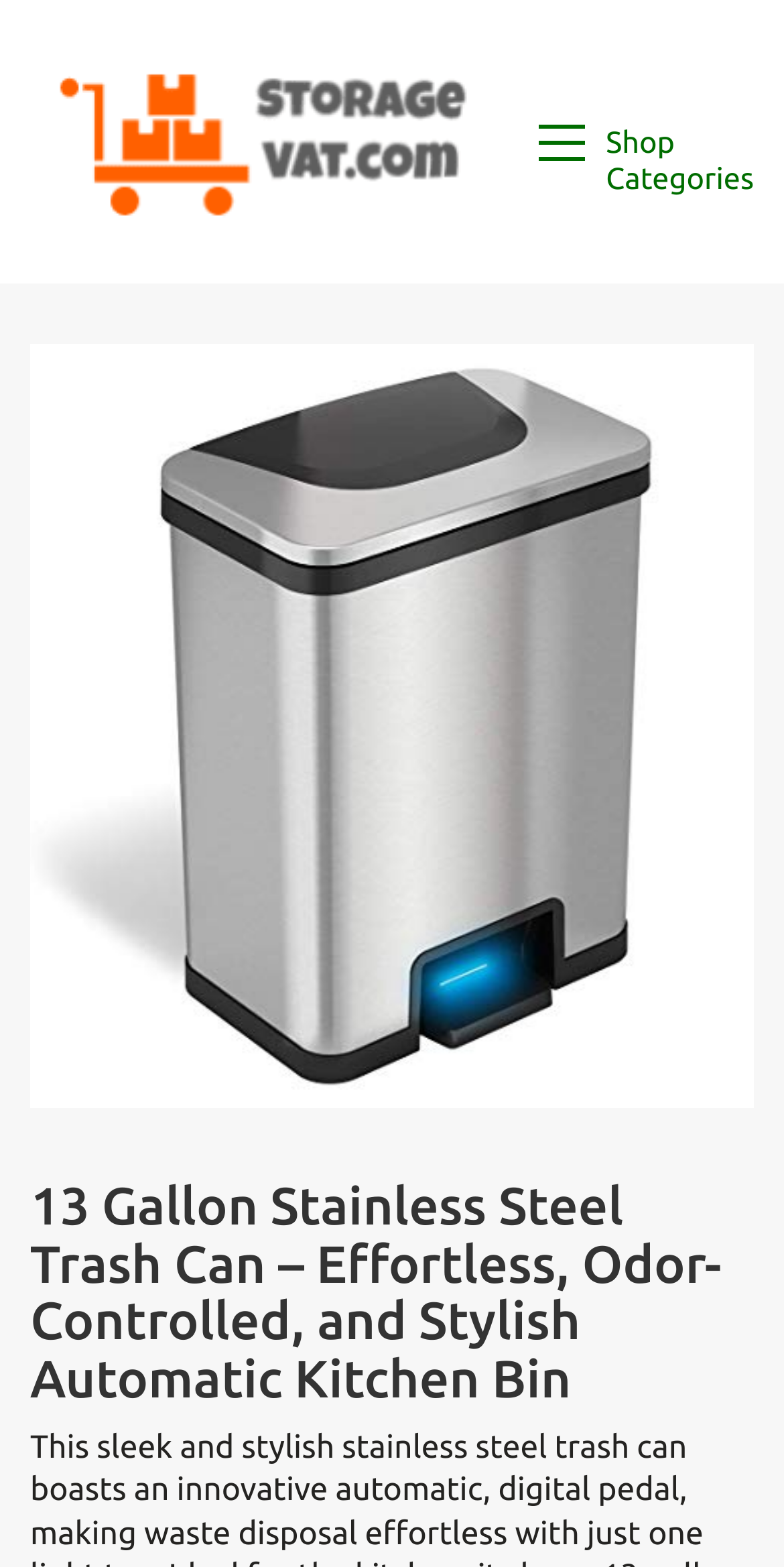Answer the question below using just one word or a short phrase: 
What is the brand of the trash can?

iTouchless